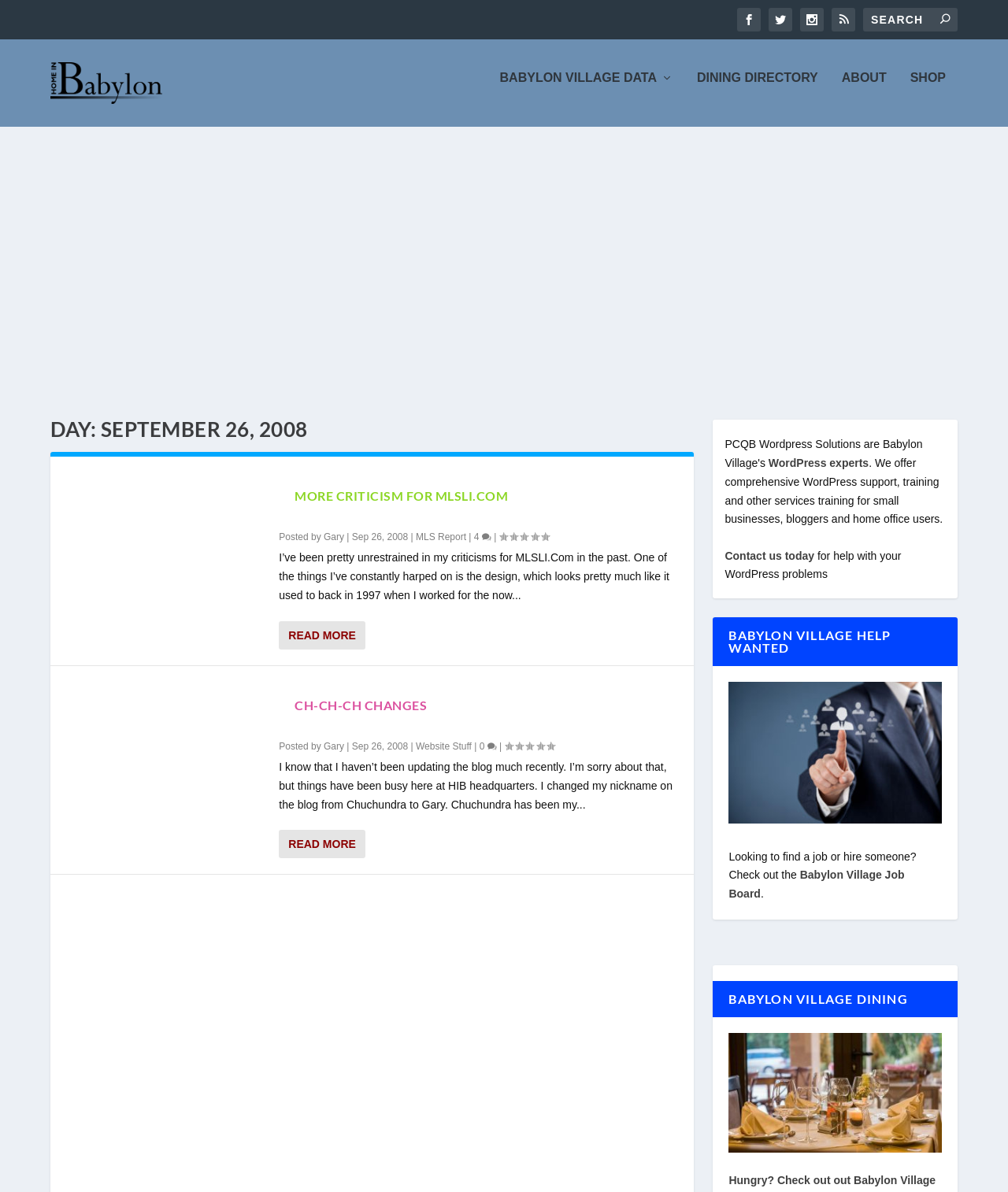Identify the bounding box coordinates of the clickable region to carry out the given instruction: "Visit Home In Babylon".

[0.05, 0.043, 0.262, 0.104]